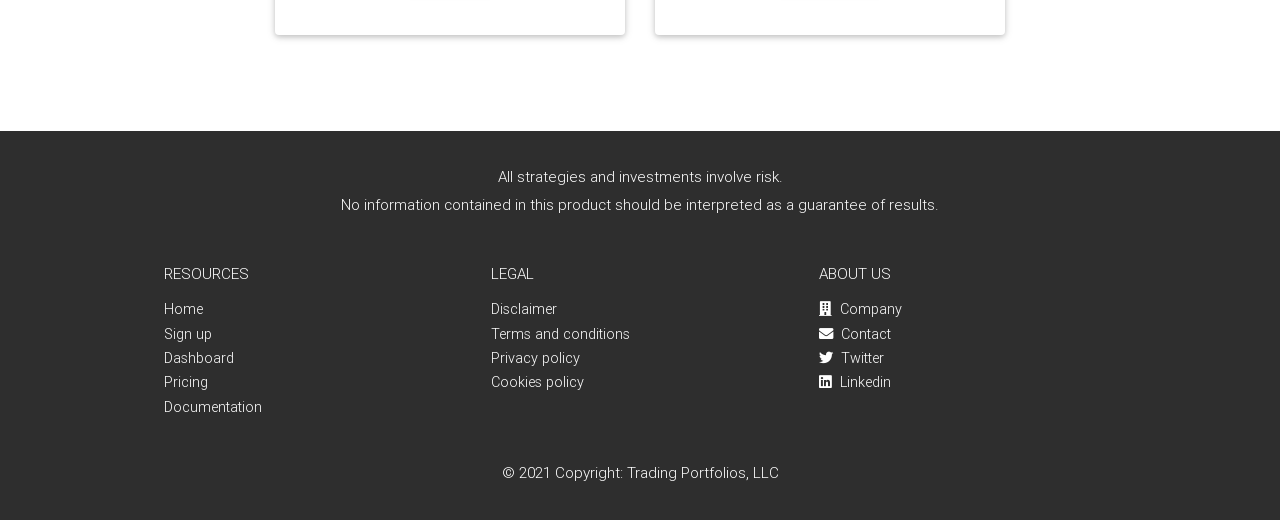Use a single word or phrase to answer the question: 
How many links are under the RESOURCES category?

5